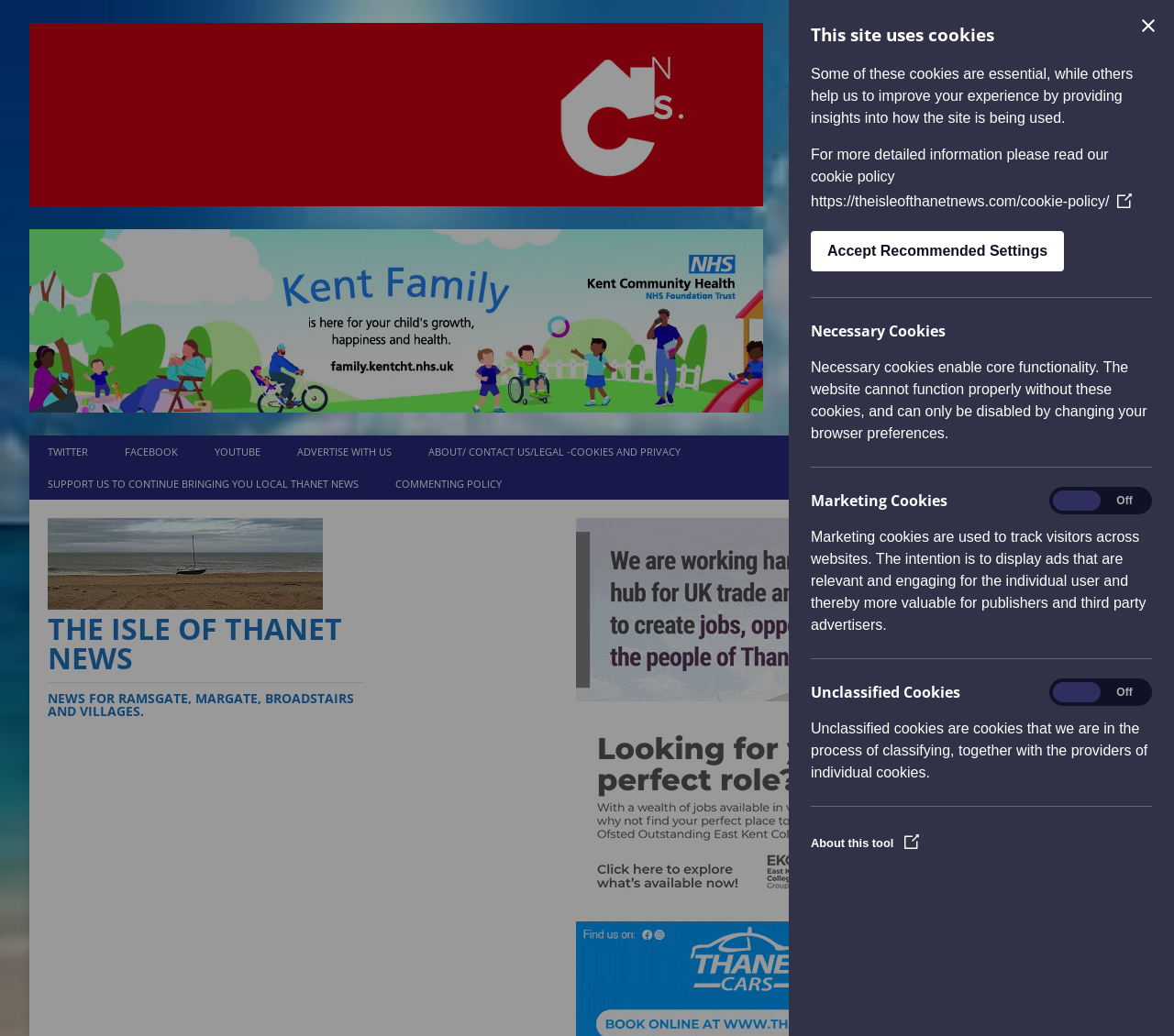What is the main title displayed on this webpage?

Kent County Council budget plans include reducing the cash cut in subsidised bus services